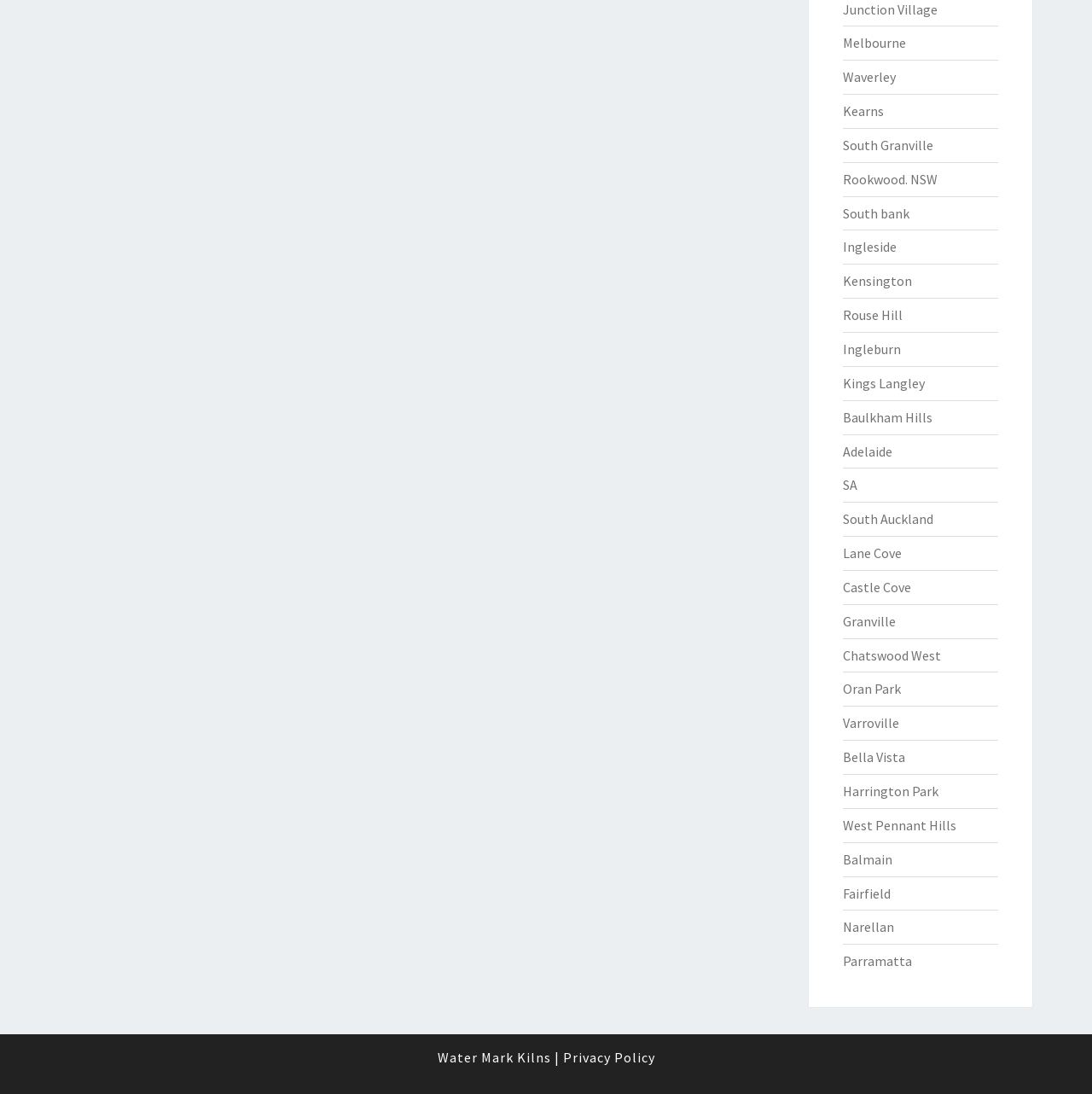Answer the following query concisely with a single word or phrase:
How many links are there below the 'Junction Village' link?

44